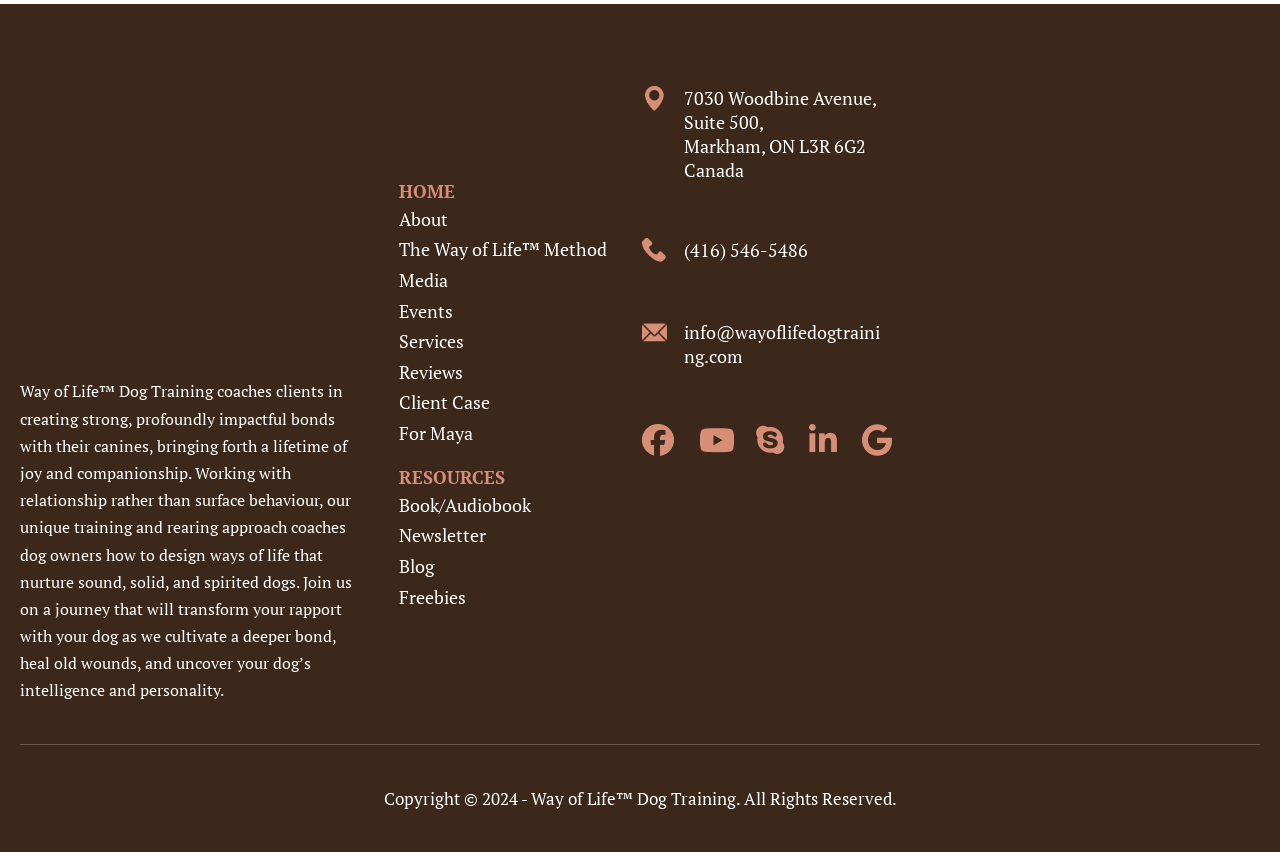What is the address of the dog training location?
Refer to the image and provide a one-word or short phrase answer.

7030 Woodbine Avenue, Suite 500, Markham, ON L3R 6G2 Canada